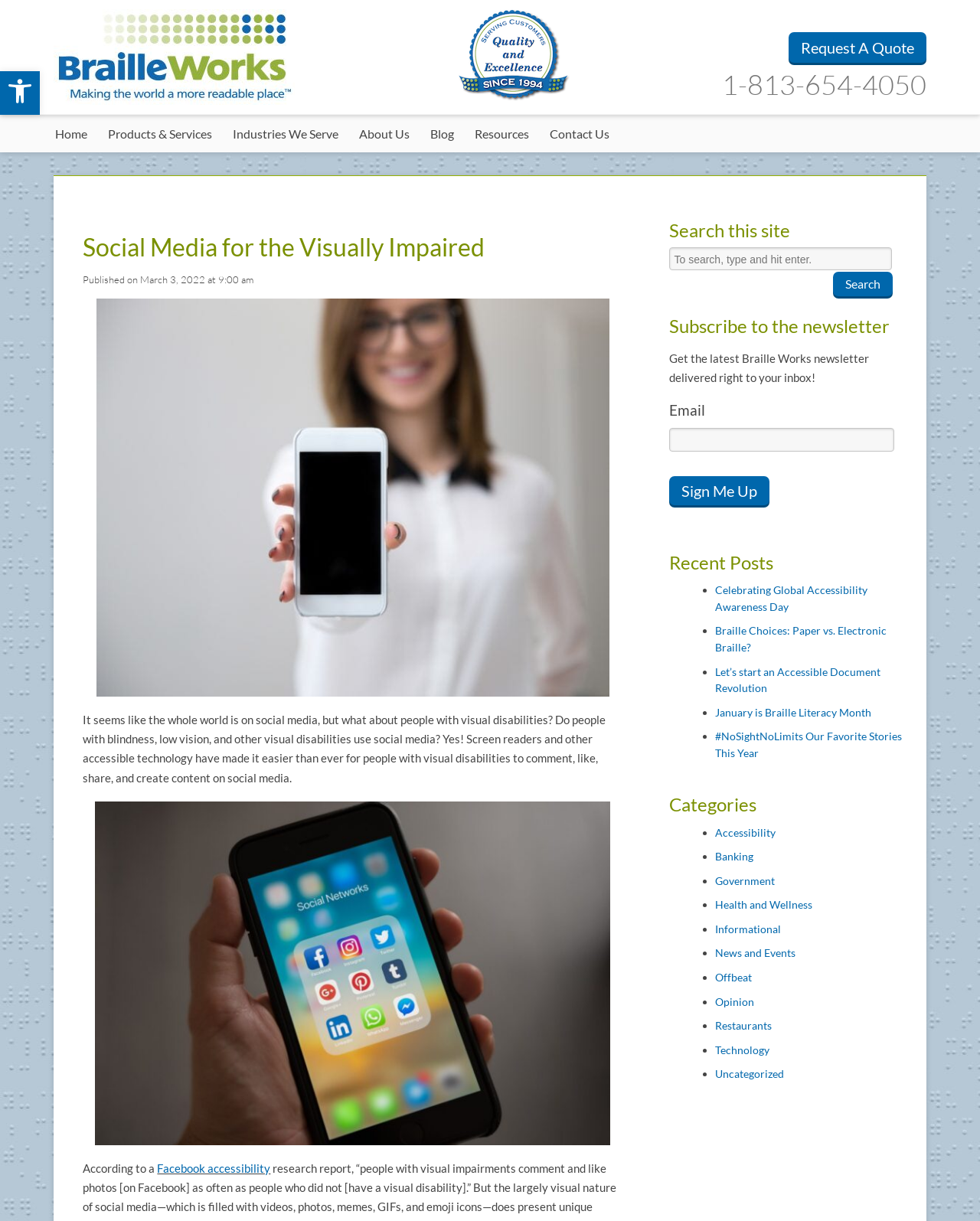Please determine the main heading text of this webpage.

Social Media for the Visually Impaired